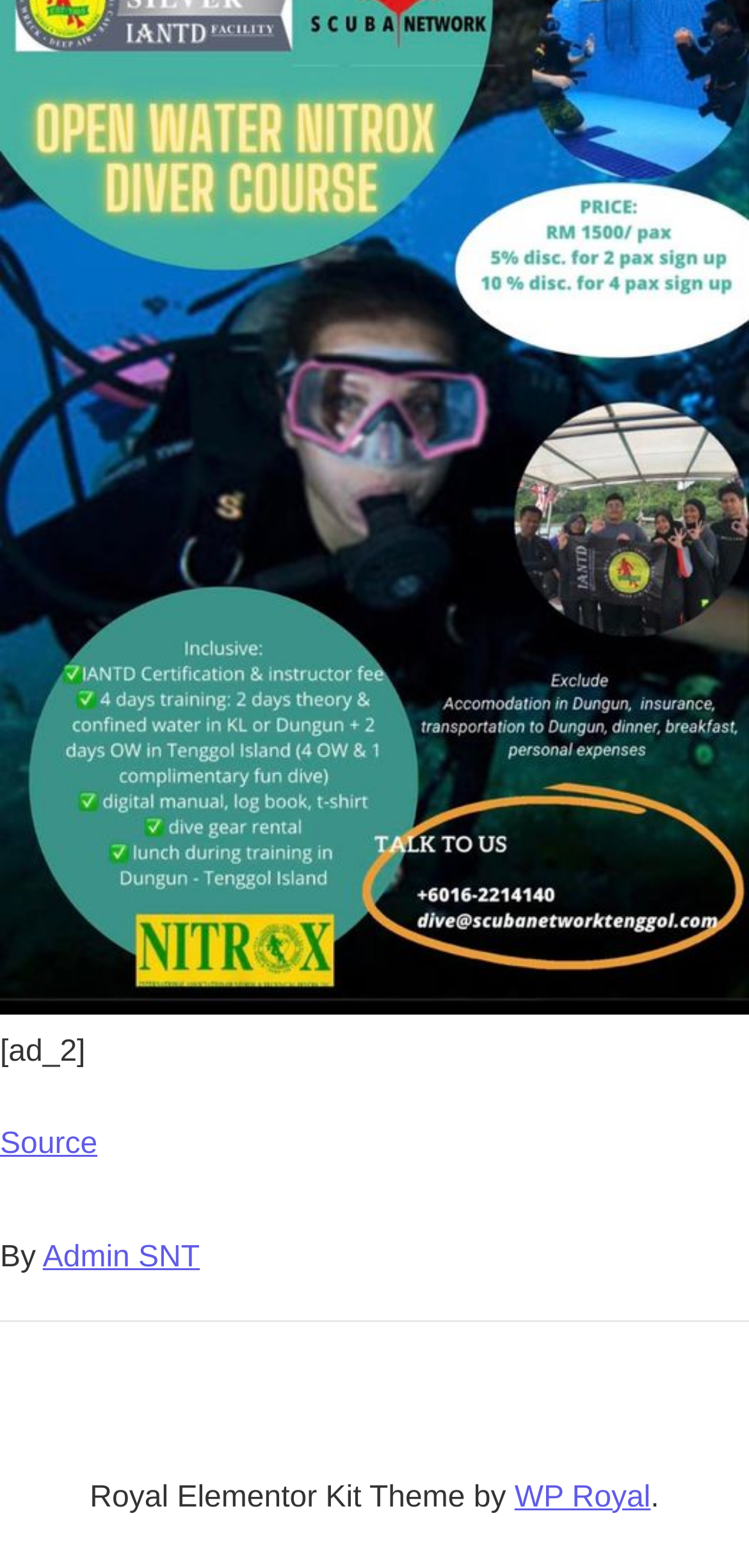Given the description of the UI element: "parent_node: [ad_2]", predict the bounding box coordinates in the form of [left, top, right, bottom], with each value being a float between 0 and 1.

[0.0, 0.631, 1.0, 0.652]